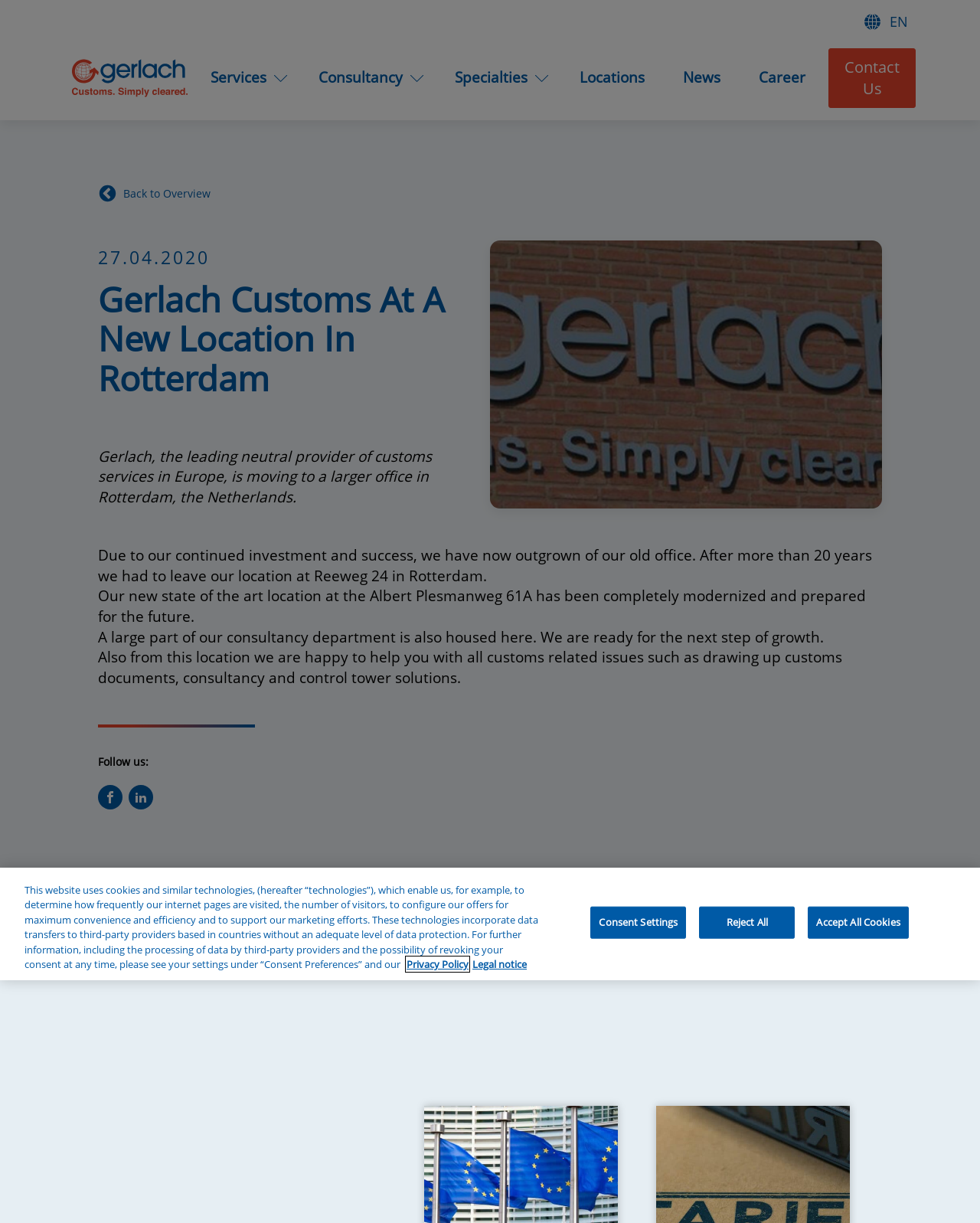Show me the bounding box coordinates of the clickable region to achieve the task as per the instruction: "Click the 'Back to Overview' button".

[0.1, 0.145, 0.215, 0.172]